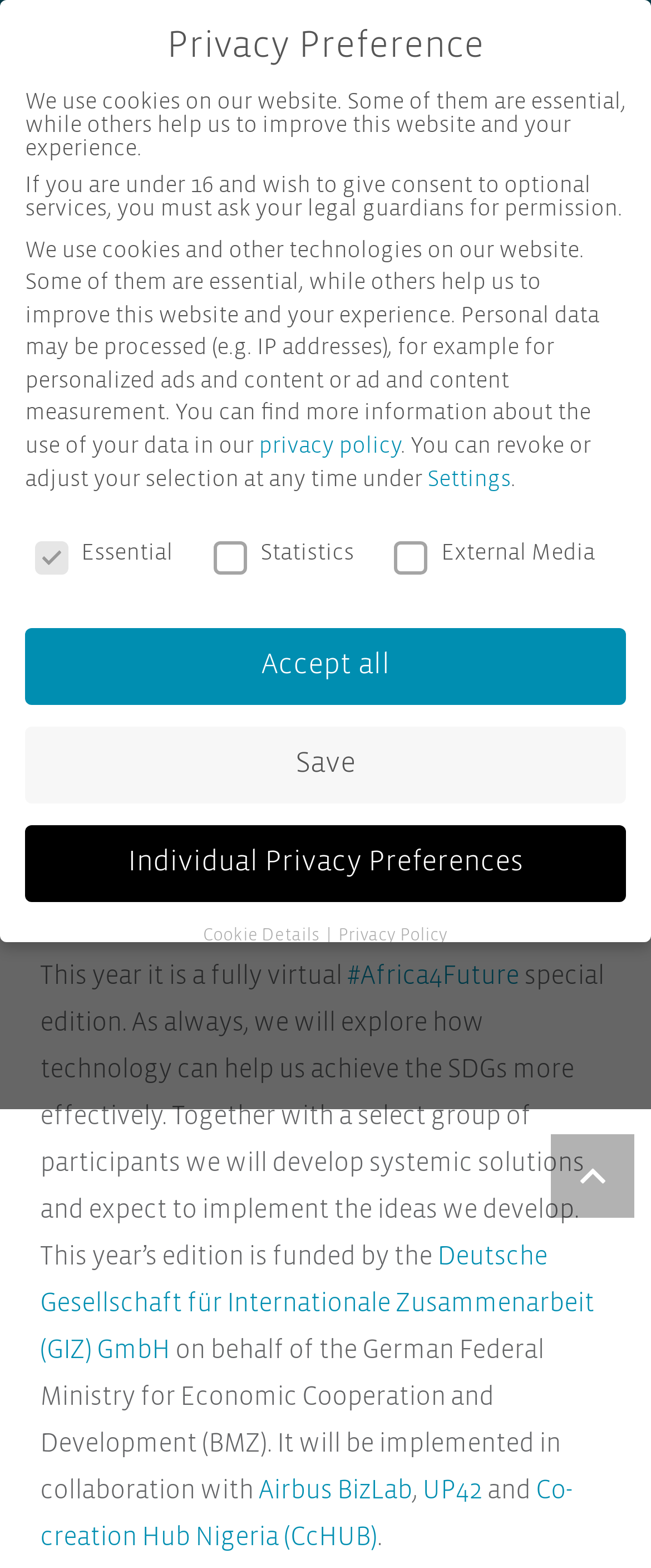How many organizations are collaborating on this initiative?
Deliver a detailed and extensive answer to the question.

The webpage mentions that the initiative is implemented in collaboration with Airbus BizLab, UP42, and Co-creation Hub Nigeria (CcHUB). There may be other organizations involved as well, but at least three are mentioned.